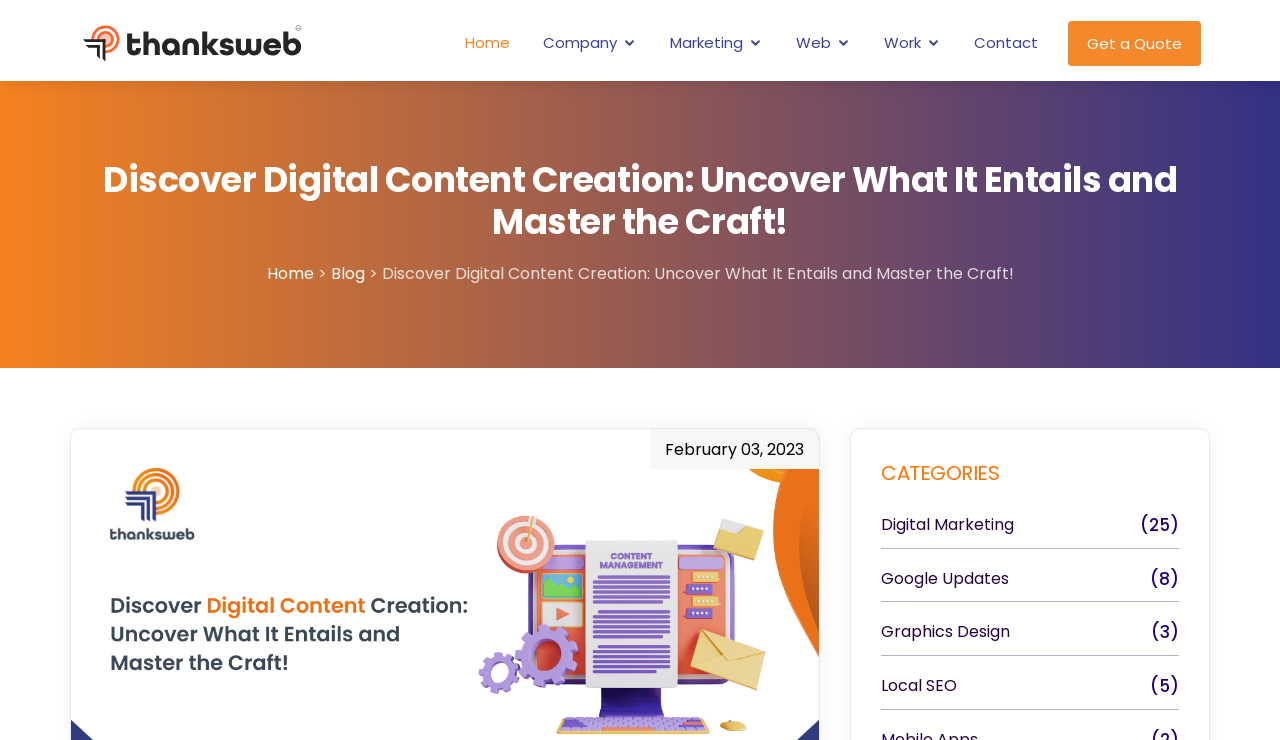What is the date of the article?
Can you offer a detailed and complete answer to this question?

I found the date of the article by looking at the static text element below the main heading, which displays the date 'February 03, 2023'.